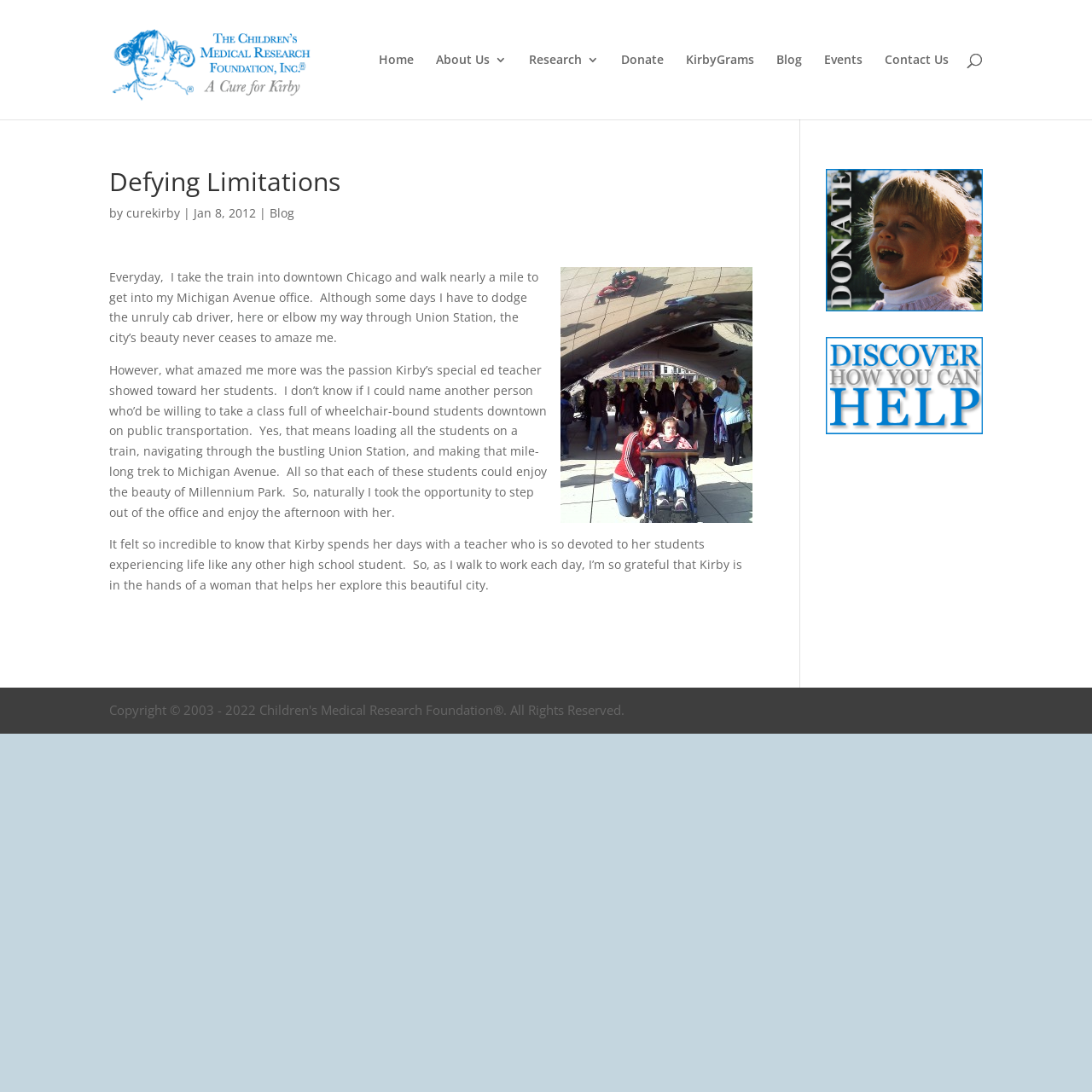Determine the bounding box coordinates of the region that needs to be clicked to achieve the task: "Search for something".

[0.1, 0.0, 0.9, 0.001]